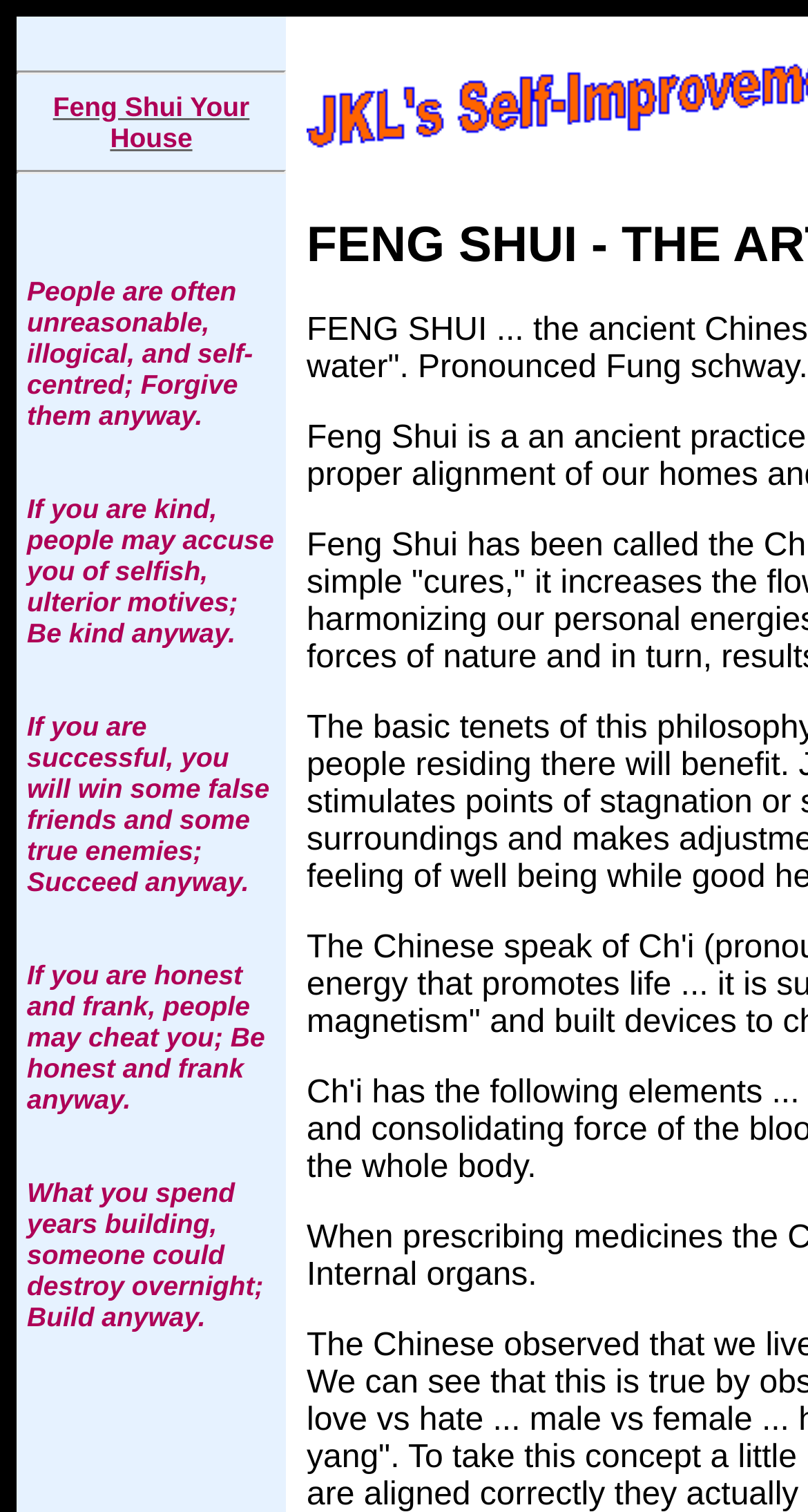What is the purpose of this webpage?
Look at the image and answer the question using a single word or phrase.

Feng Shui